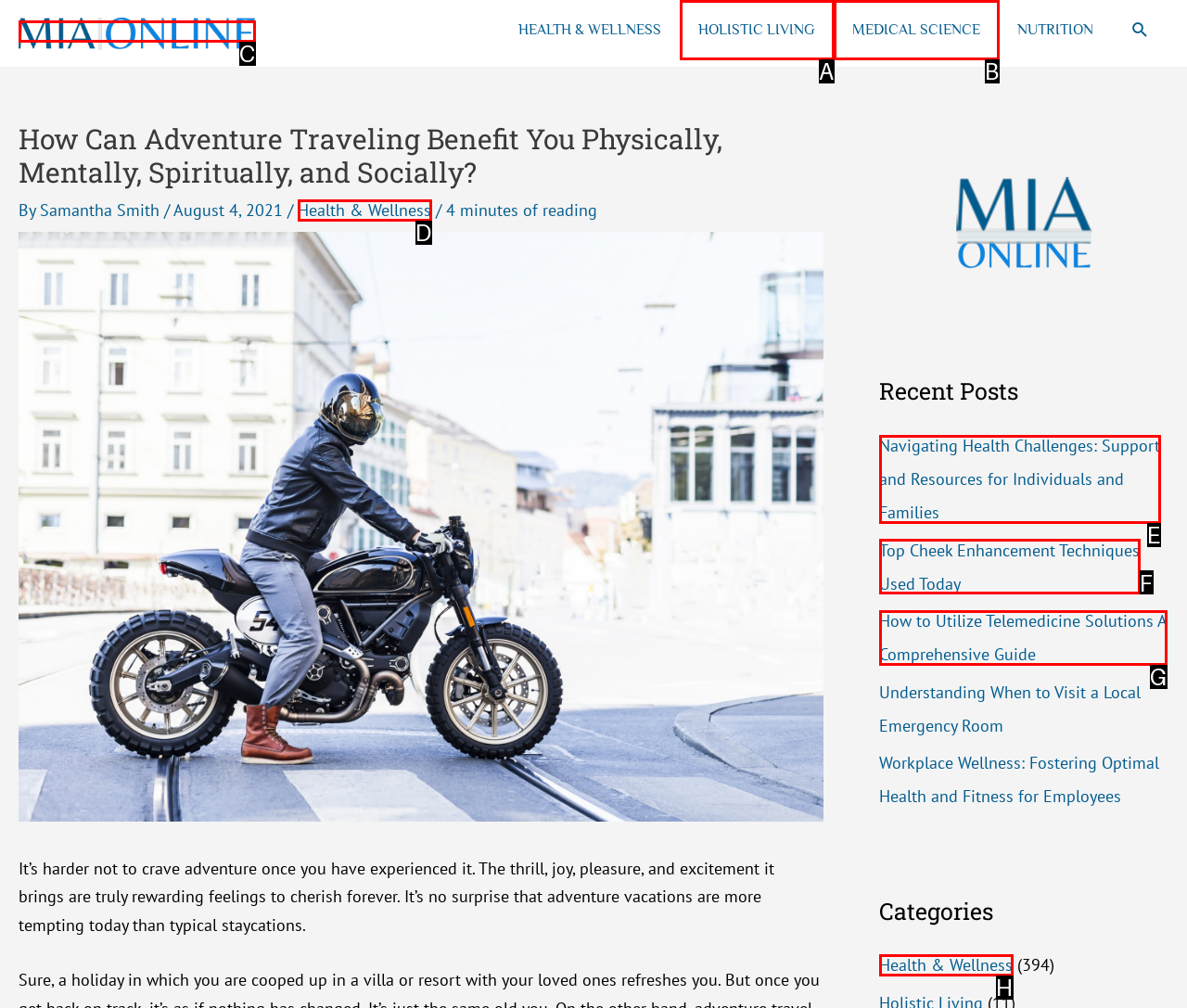Determine the HTML element that aligns with the description: Health & Wellness
Answer by stating the letter of the appropriate option from the available choices.

H